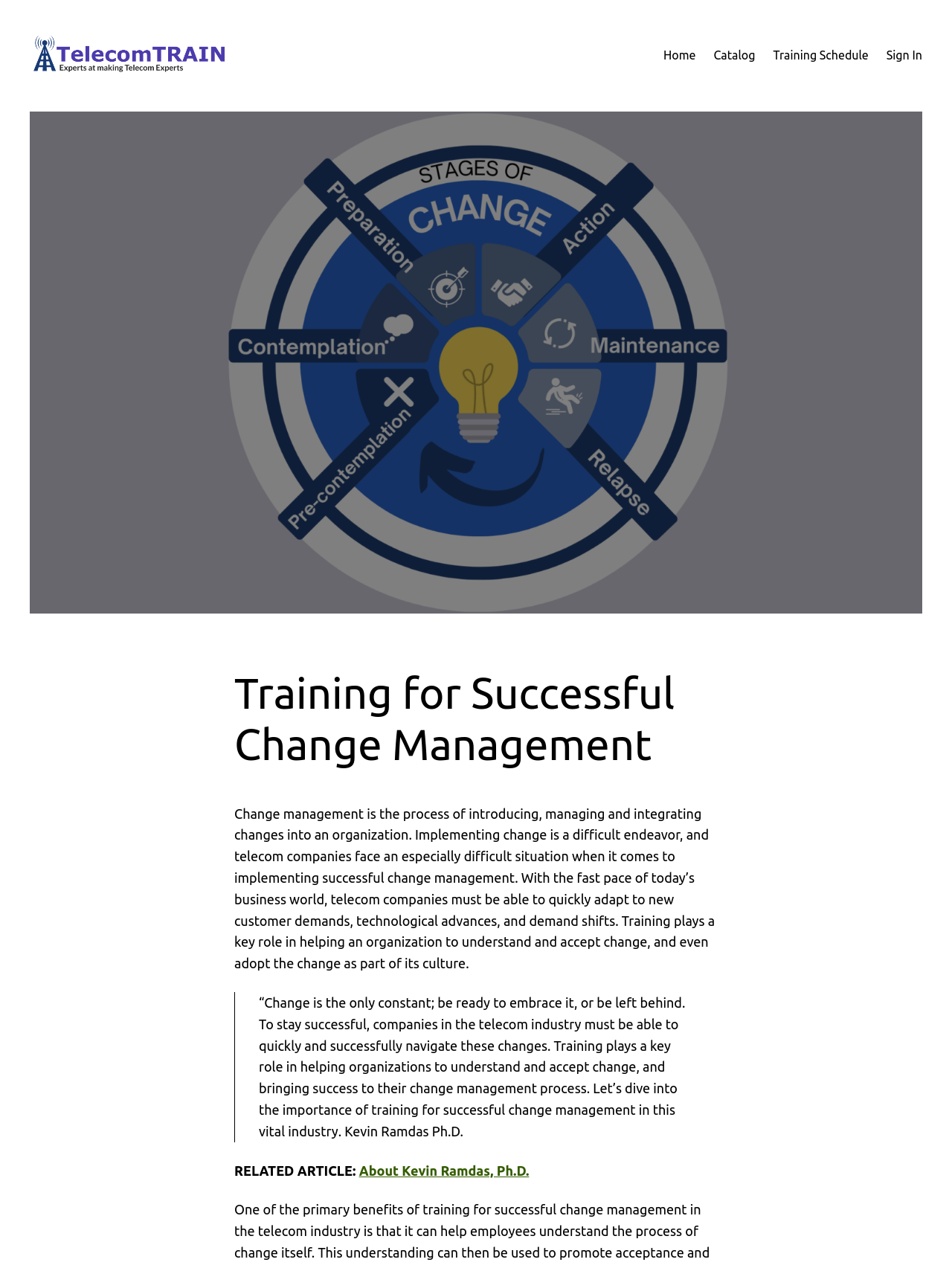Find the bounding box coordinates for the HTML element specified by: "Training Schedule".

[0.812, 0.036, 0.912, 0.051]